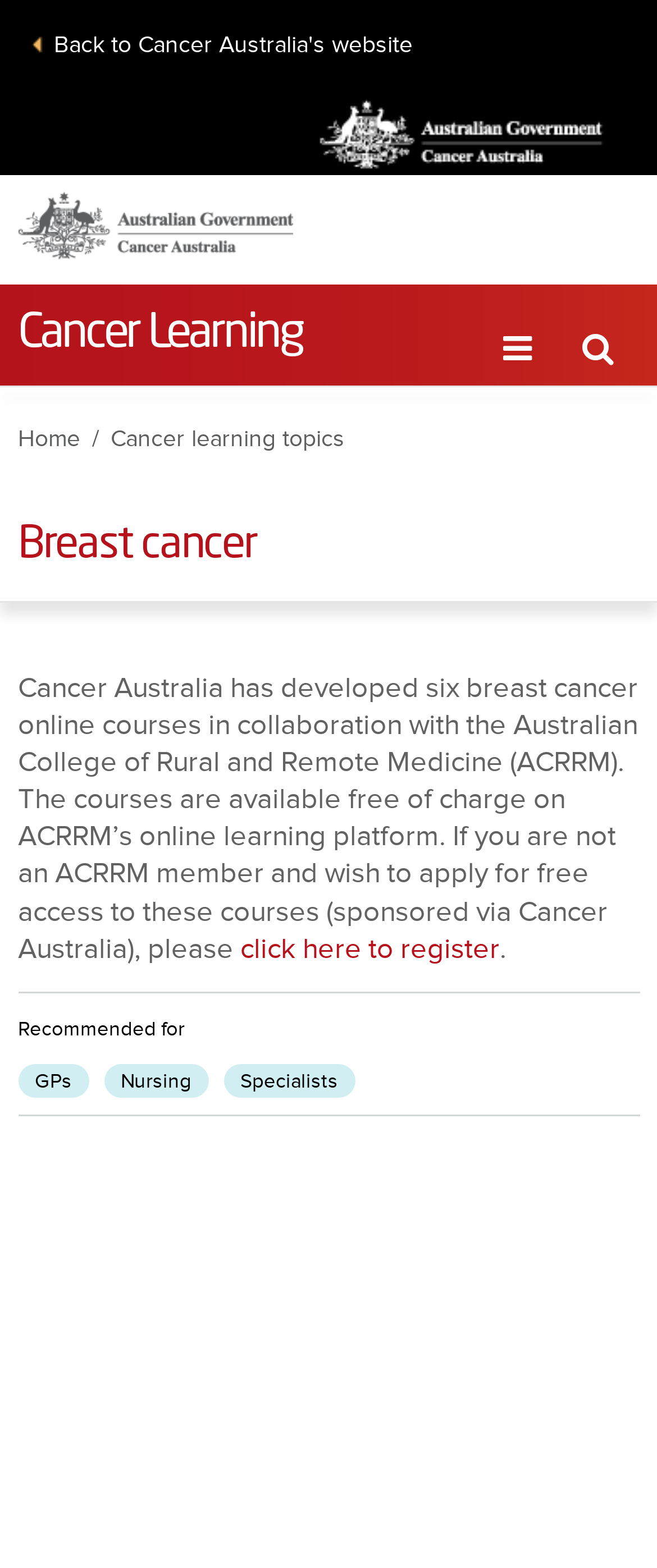Utilize the details in the image to thoroughly answer the following question: What is the organization that developed breast cancer online courses?

Based on the webpage content, it is mentioned that 'Cancer Australia has developed six breast cancer online courses in collaboration with the Australian College of Rural and Remote Medicine (ACRRM).' Therefore, the organization that developed breast cancer online courses is Cancer Australia.